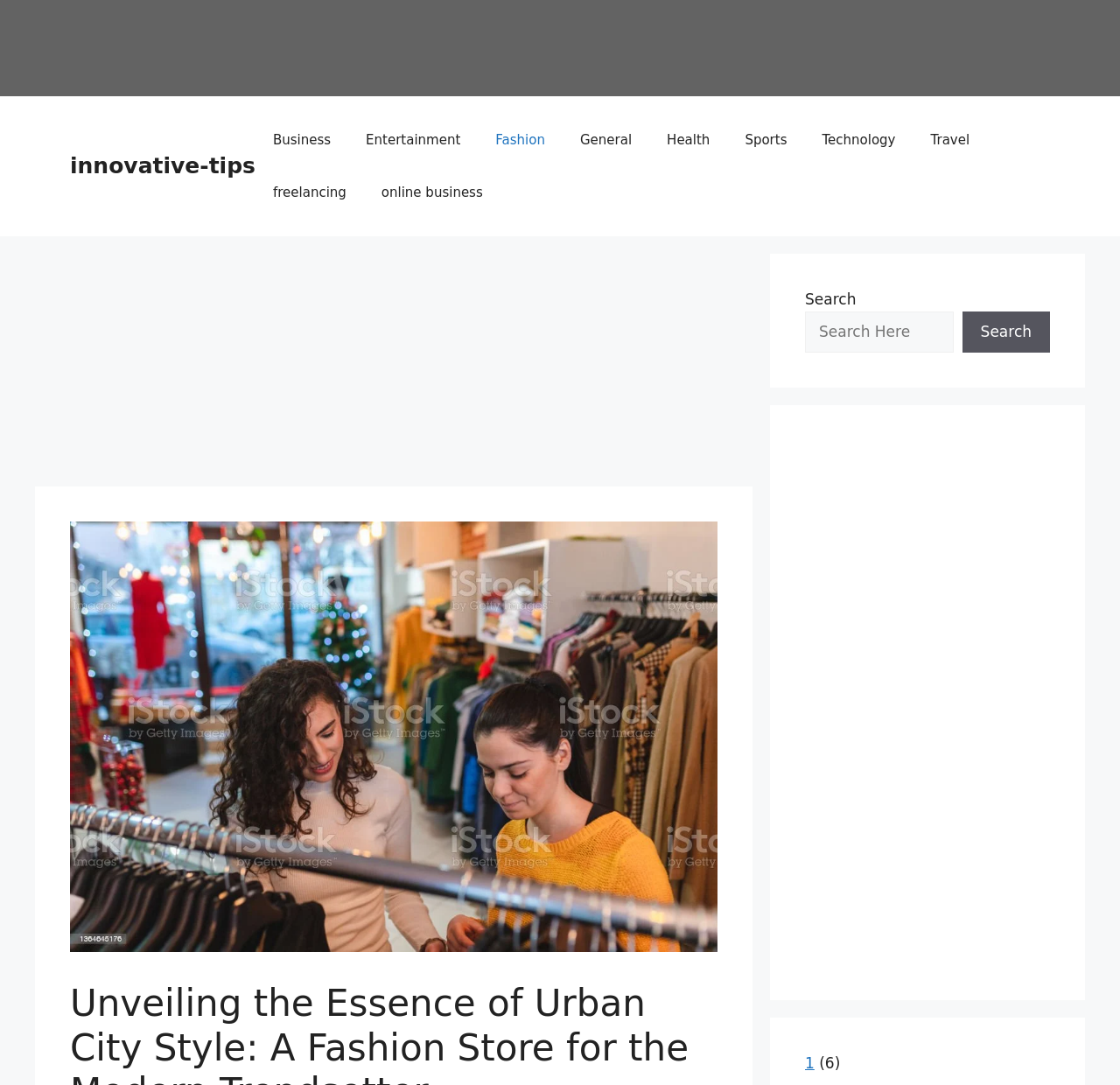Please locate the bounding box coordinates of the element that should be clicked to complete the given instruction: "Search for something".

[0.719, 0.287, 0.851, 0.325]